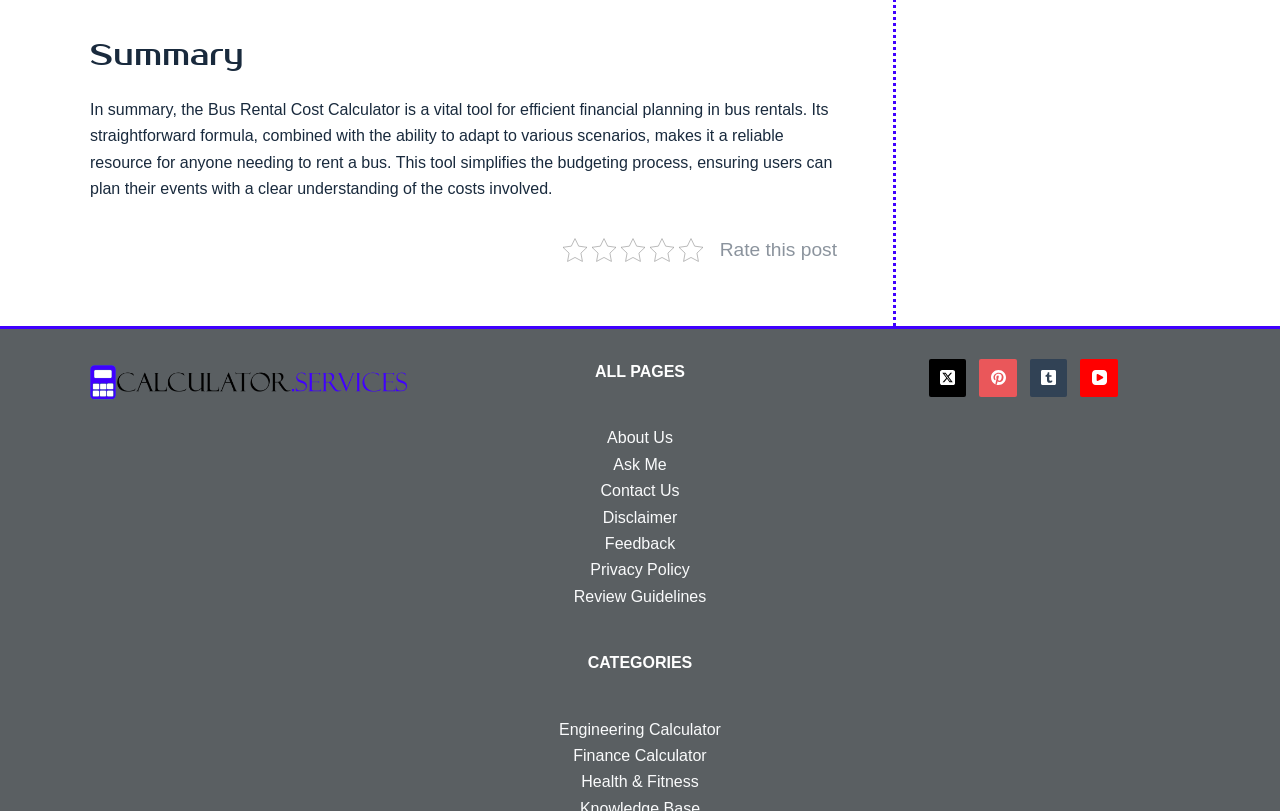What categories are listed on the webpage?
Please answer the question with a detailed response using the information from the screenshot.

The static text 'CATEGORIES' is followed by links to various categories, including 'Engineering Calculator', 'Finance Calculator', and 'Health & Fitness'. These categories are likely related to the calculator services offered on the webpage.